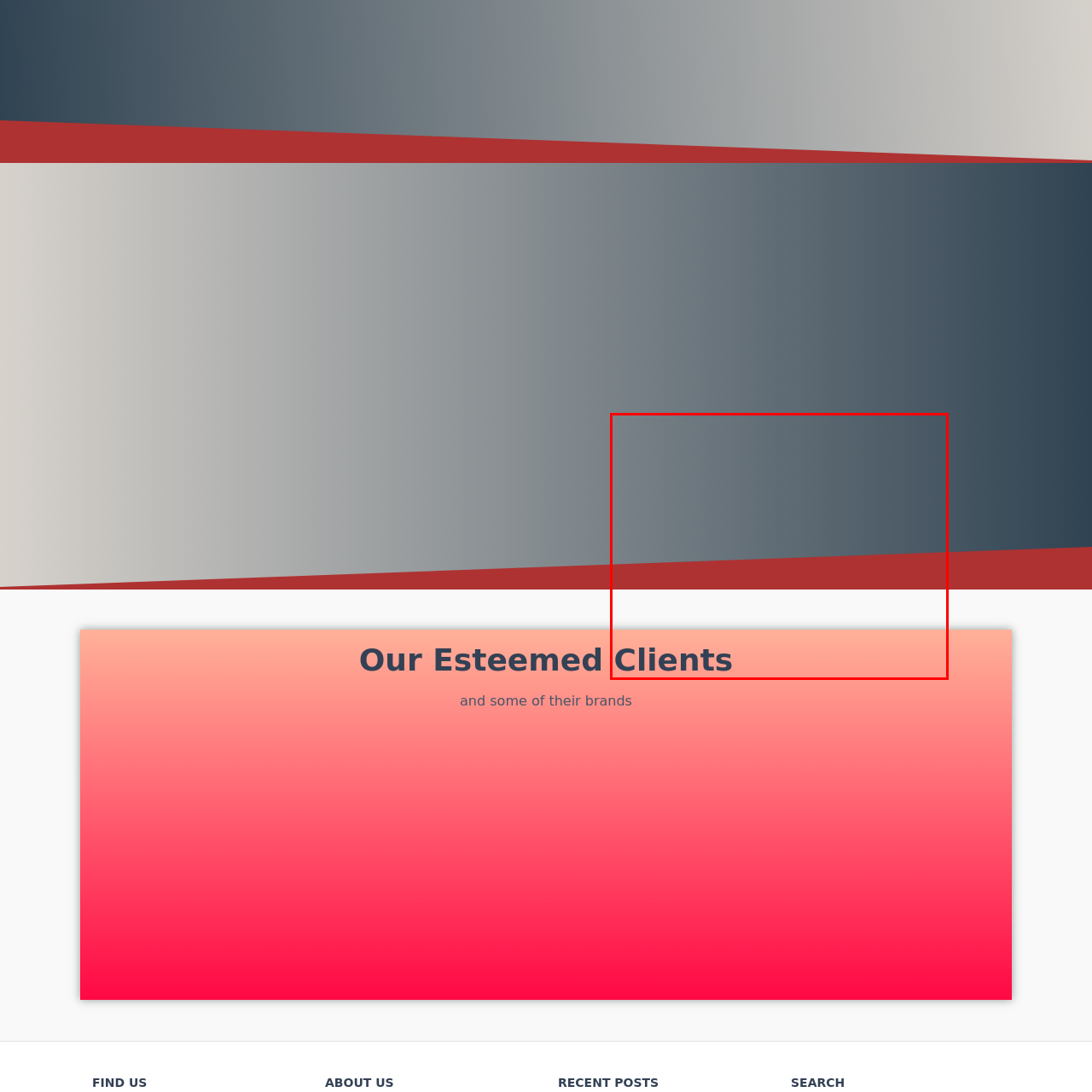Analyze and describe the image content within the red perimeter in detail.

This image features a modern, sleek design with a gradient background that transitions from dark gray to navy blue. In the foreground, bold text reading "Clients" is prominently displayed in a dark blue font, suggesting a focus on client relationships or testimonials. Below this text, there is a subtle visual element in shades of red and white, hinting at an organized layout that enhances the importance of the client information being presented. The overall design conveys professionalism and commitment to client engagement, aligning with themes of governance, compliance, and digital forensics as suggested by the surrounding text on the webpage.